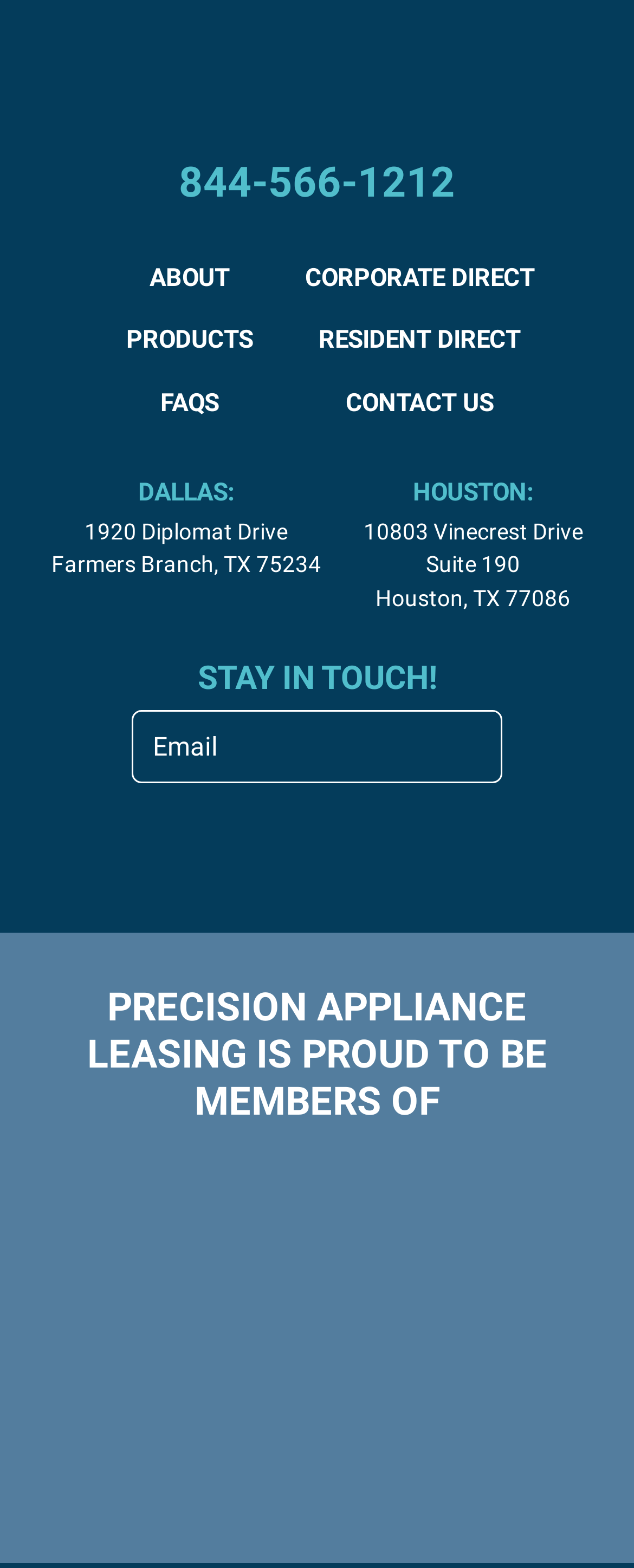Could you locate the bounding box coordinates for the section that should be clicked to accomplish this task: "Click on the 'Precision' link".

[0.2, 0.026, 0.8, 0.08]